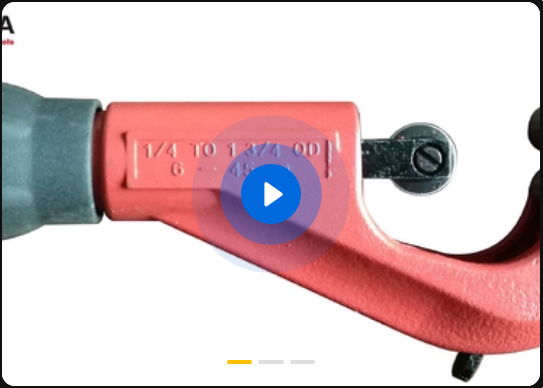Explain the content of the image in detail.

This image features a heavy-duty tube cutter, specifically designed for cutting pipes with an outer diameter ranging from 6mm to 45mm. The cutter showcases a robust cast aluminum body, which is both durable and corrosion-resistant, finished with a powder coating for enhanced protection. 

Prominently displayed on the tool are the measurements indicating its cutting capabilities, with a range marked as "1/4 TO 1 3/4 OD," emphasizing its versatility in handling different pipe sizes. The integrated cutting wheel is made from hardened steel, ensuring precise and smooth cuts, while the adjustable design allows for easy use across a variety of pipe types, including copper, brass, aluminum, and thin-walled steel pipes. 

This tool is part of MORITA's extensive range of high-quality products, signifying the brand's commitment to providing reliable and efficient solutions for pipe cutting tasks in various applications.